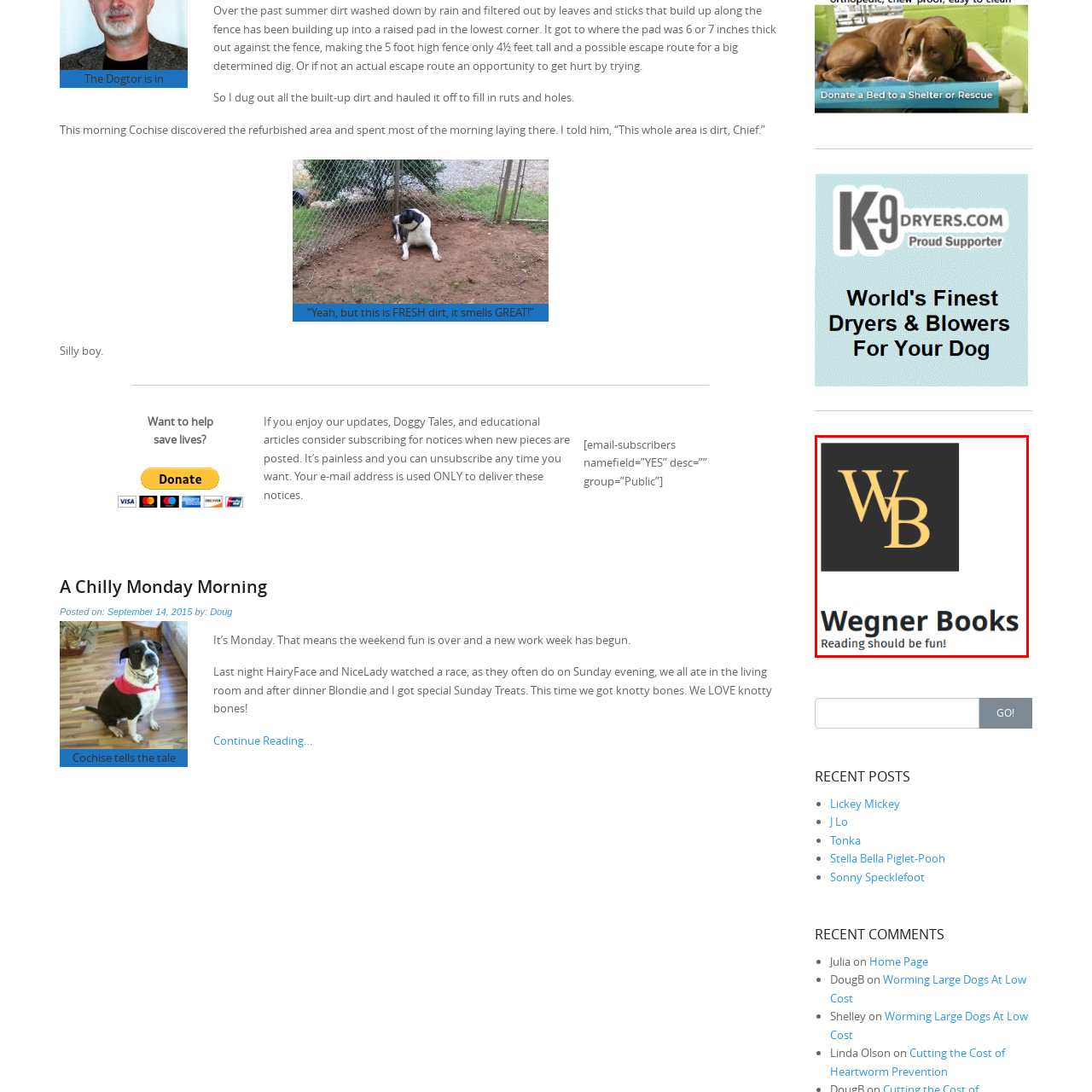Examine the contents within the red bounding box and respond with a single word or phrase: What is the company's mission?

To promote enjoyment and accessibility in reading